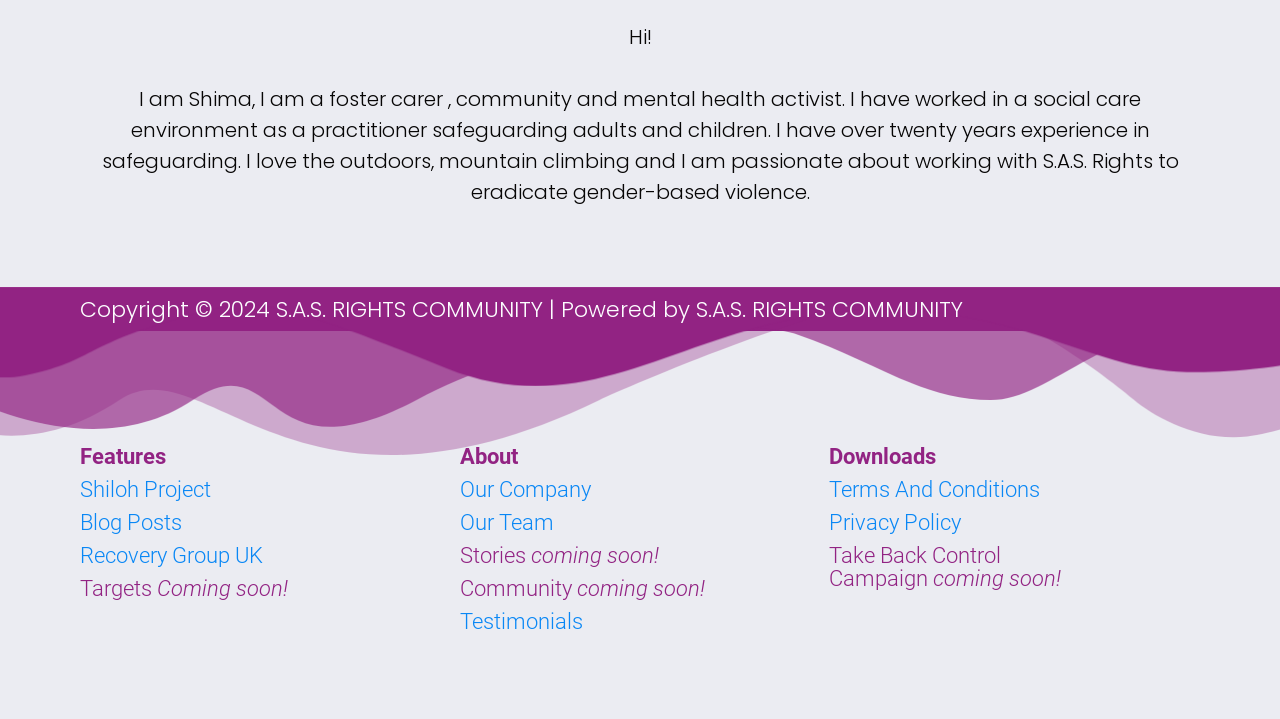Find the bounding box of the UI element described as: "Testimonials". The bounding box coordinates should be given as four float values between 0 and 1, i.e., [left, top, right, bottom].

[0.359, 0.847, 0.455, 0.882]